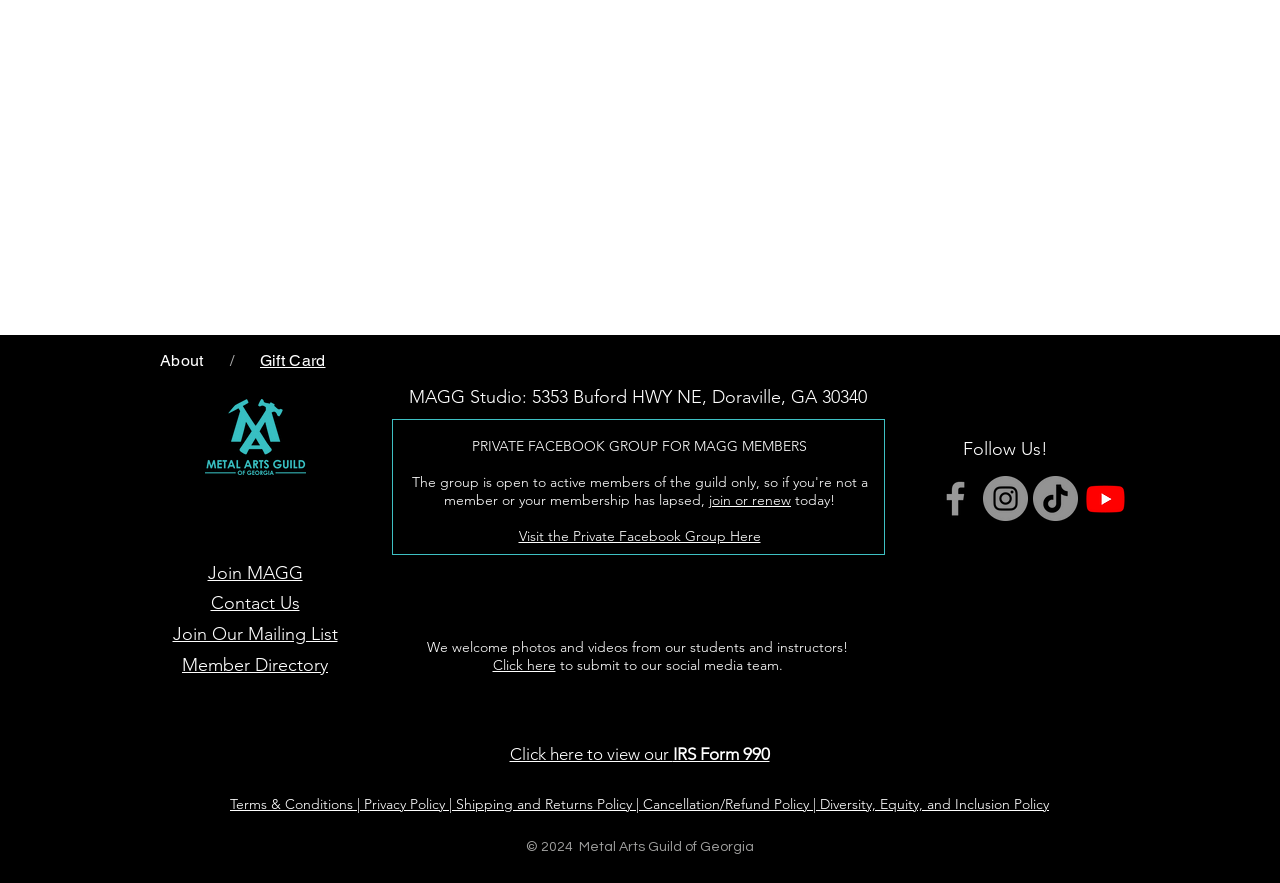Bounding box coordinates are to be given in the format (top-left x, top-left y, bottom-right x, bottom-right y). All values must be floating point numbers between 0 and 1. Provide the bounding box coordinate for the UI element described as: Gift Card

[0.195, 0.388, 0.262, 0.429]